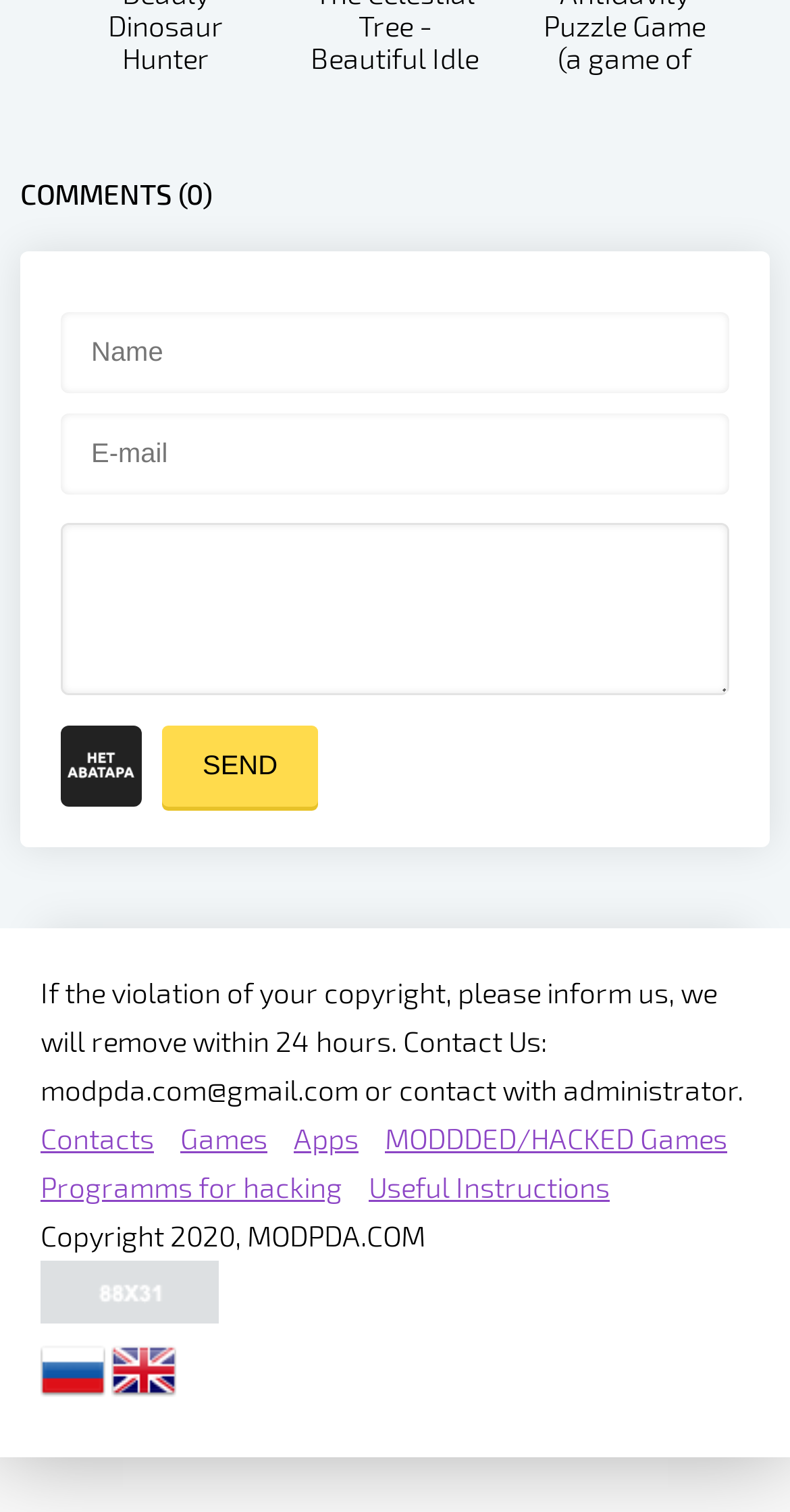Identify the bounding box coordinates for the element that needs to be clicked to fulfill this instruction: "Click the SEND button". Provide the coordinates in the format of four float numbers between 0 and 1: [left, top, right, bottom].

[0.205, 0.48, 0.403, 0.534]